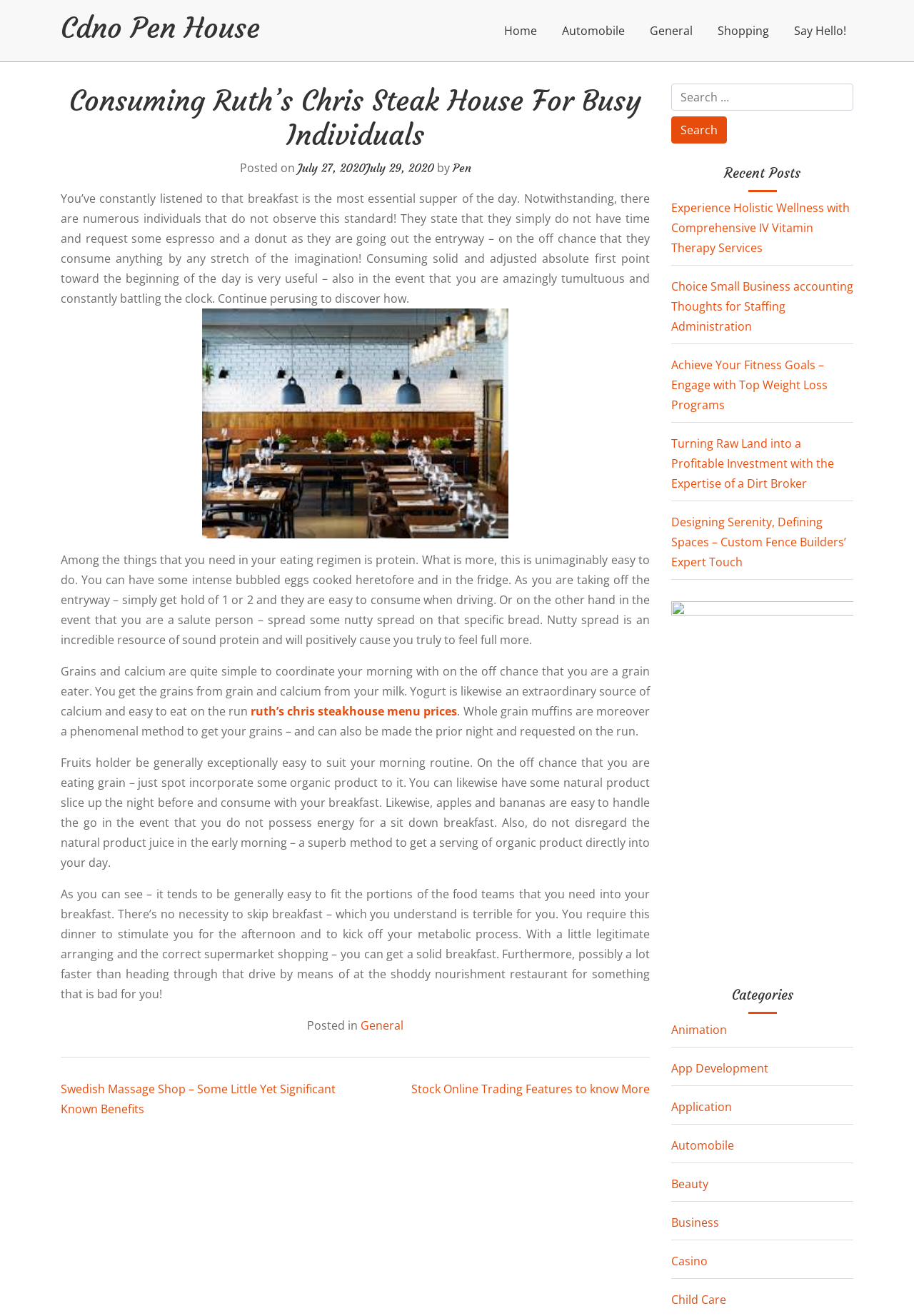Answer briefly with one word or phrase:
What type of image is displayed in the article?

Family restaurant